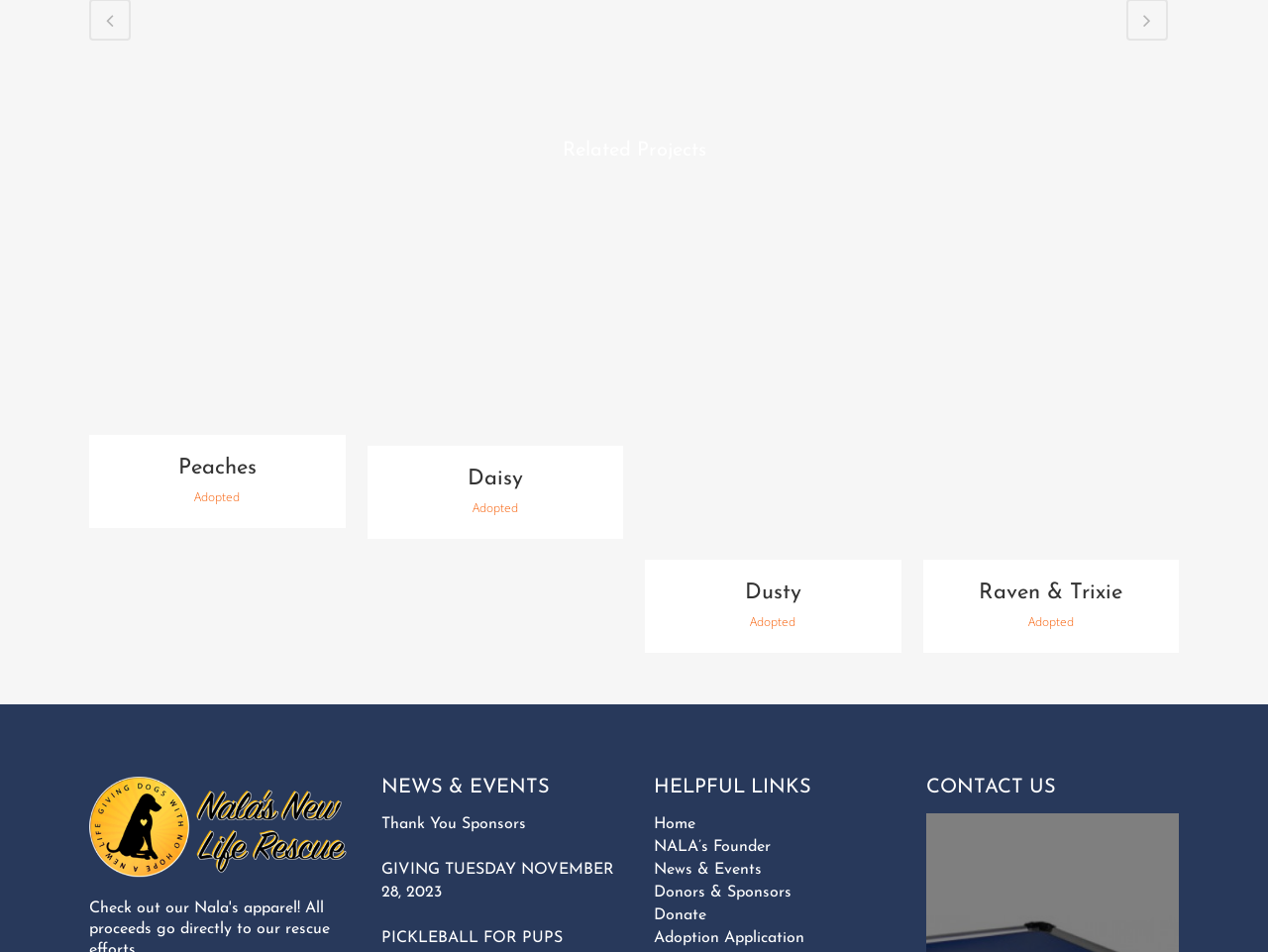Pinpoint the bounding box coordinates of the element you need to click to execute the following instruction: "read about Daisy". The bounding box should be represented by four float numbers between 0 and 1, in the format [left, top, right, bottom].

[0.369, 0.491, 0.412, 0.515]